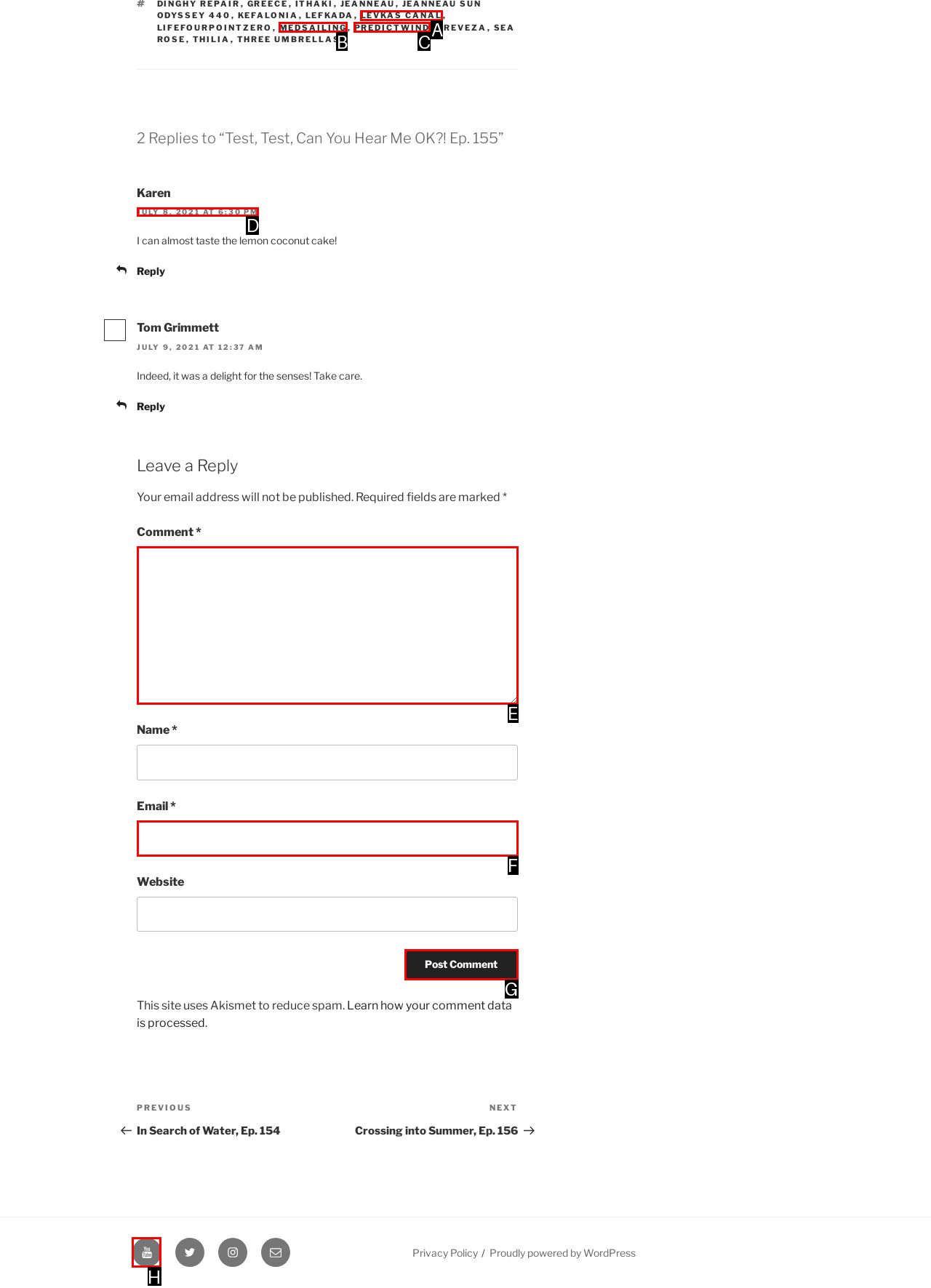Choose the letter of the UI element necessary for this task: Click on the 'YouTube' link in the footer
Answer with the correct letter.

H